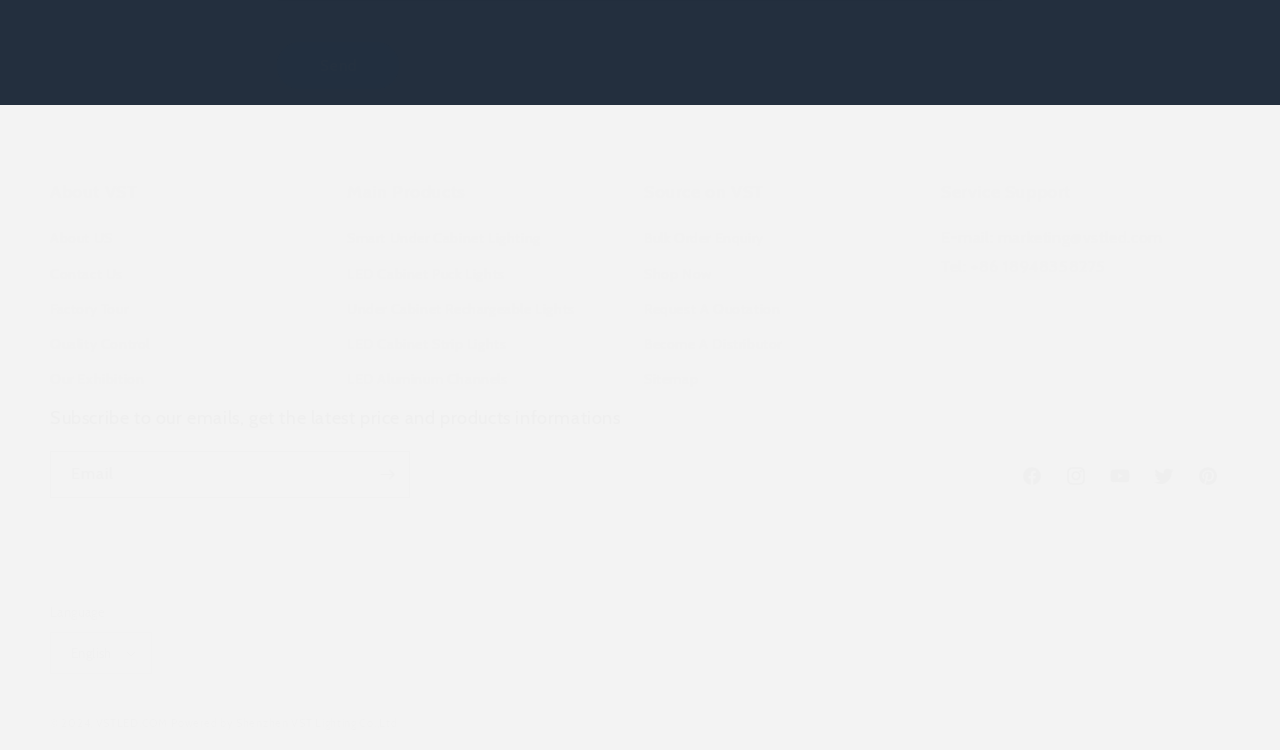Answer with a single word or phrase: 
What is the company's email address?

marketing@vstled.com